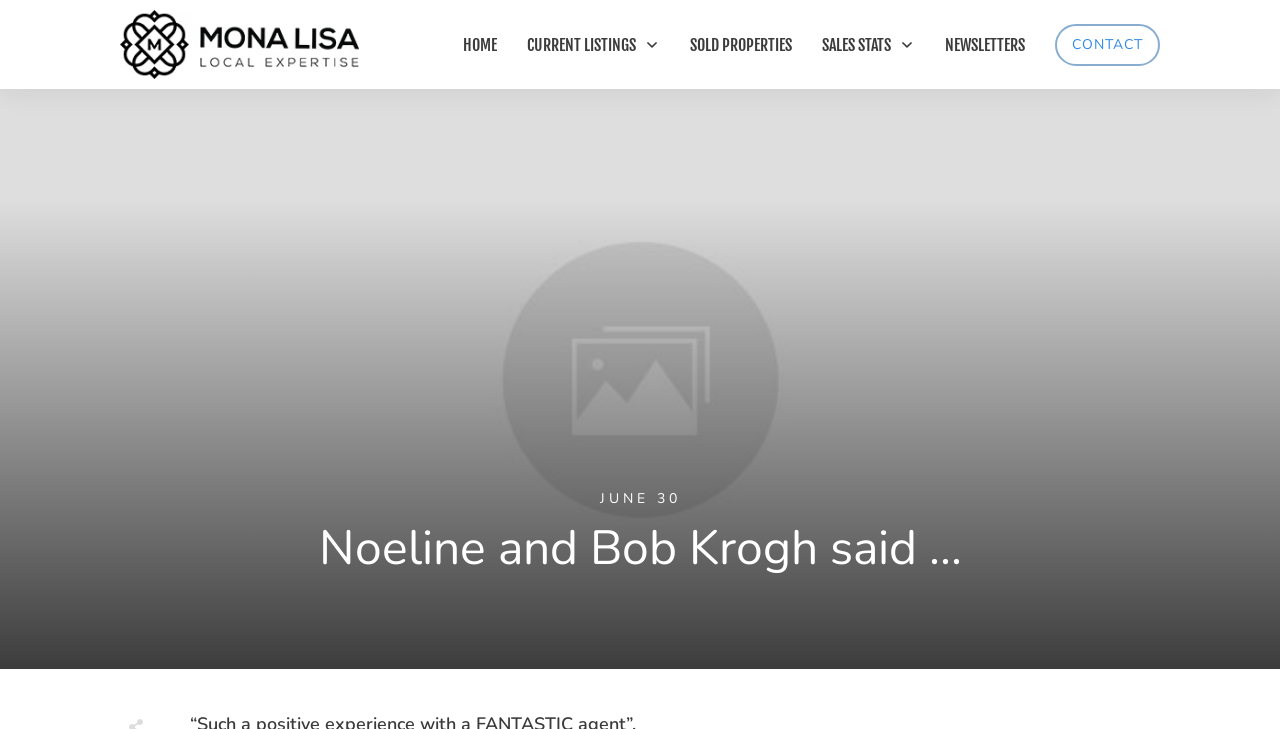Predict the bounding box of the UI element based on the description: "Contact". The coordinates should be four float numbers between 0 and 1, formatted as [left, top, right, bottom].

[0.838, 0.042, 0.893, 0.08]